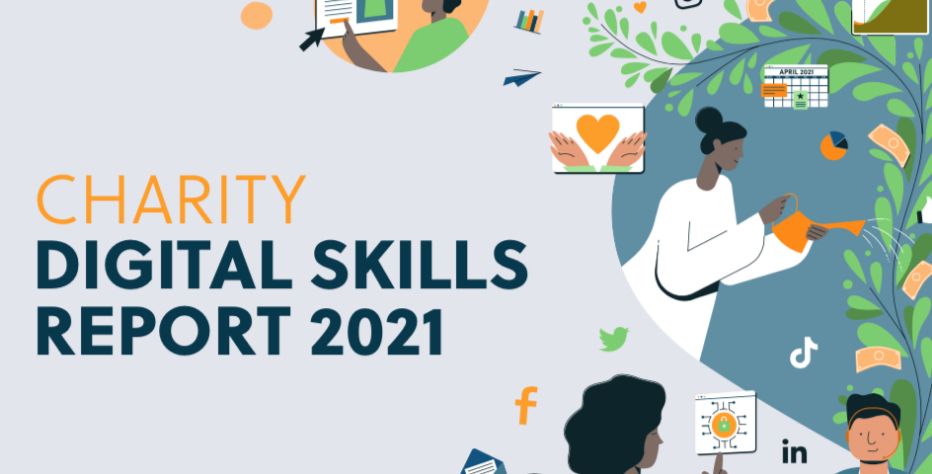Use a single word or phrase to answer this question: 
What is the background of the image?

Light